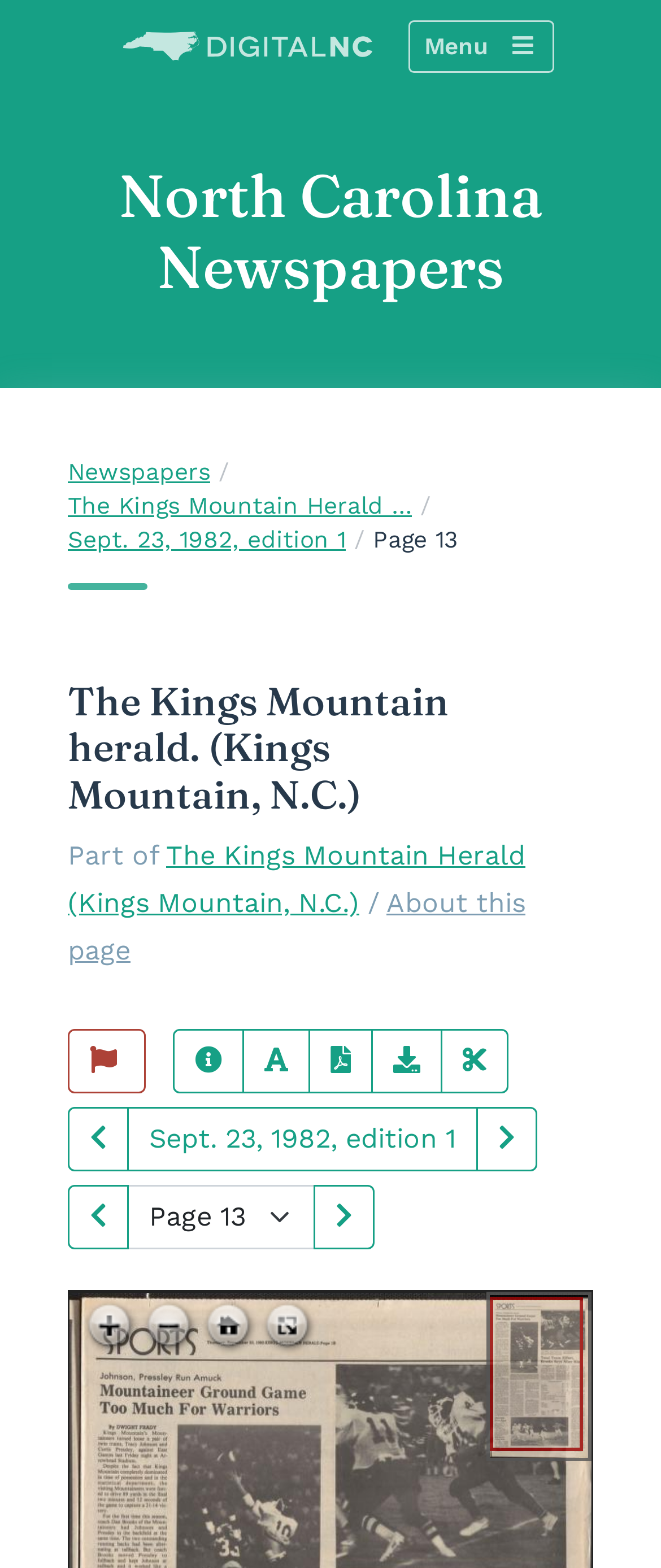Identify the main title of the webpage and generate its text content.

North Carolina Newspapers